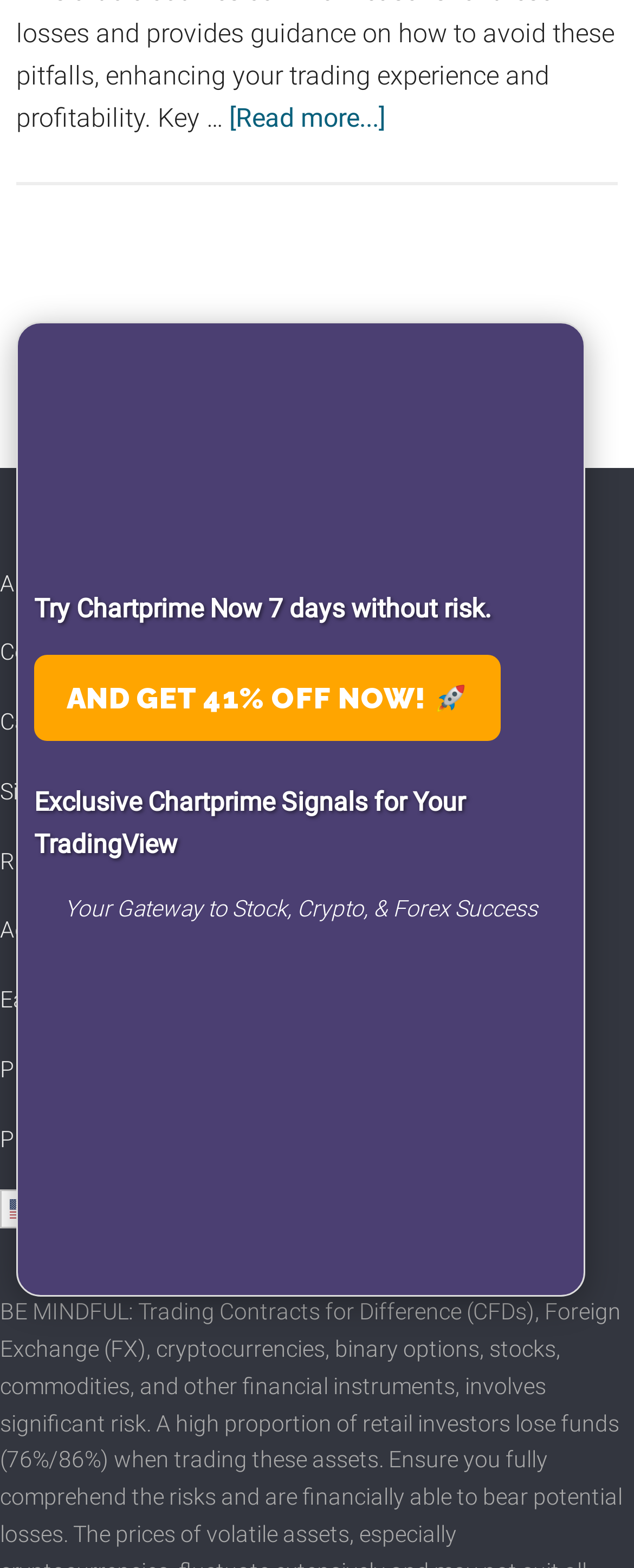Look at the image and give a detailed response to the following question: What is the name of the sidebar?

The name of the sidebar can be determined by looking at the heading element 'Primary Sidebar' which is a child of the complementary element 'Primary Sidebar'.